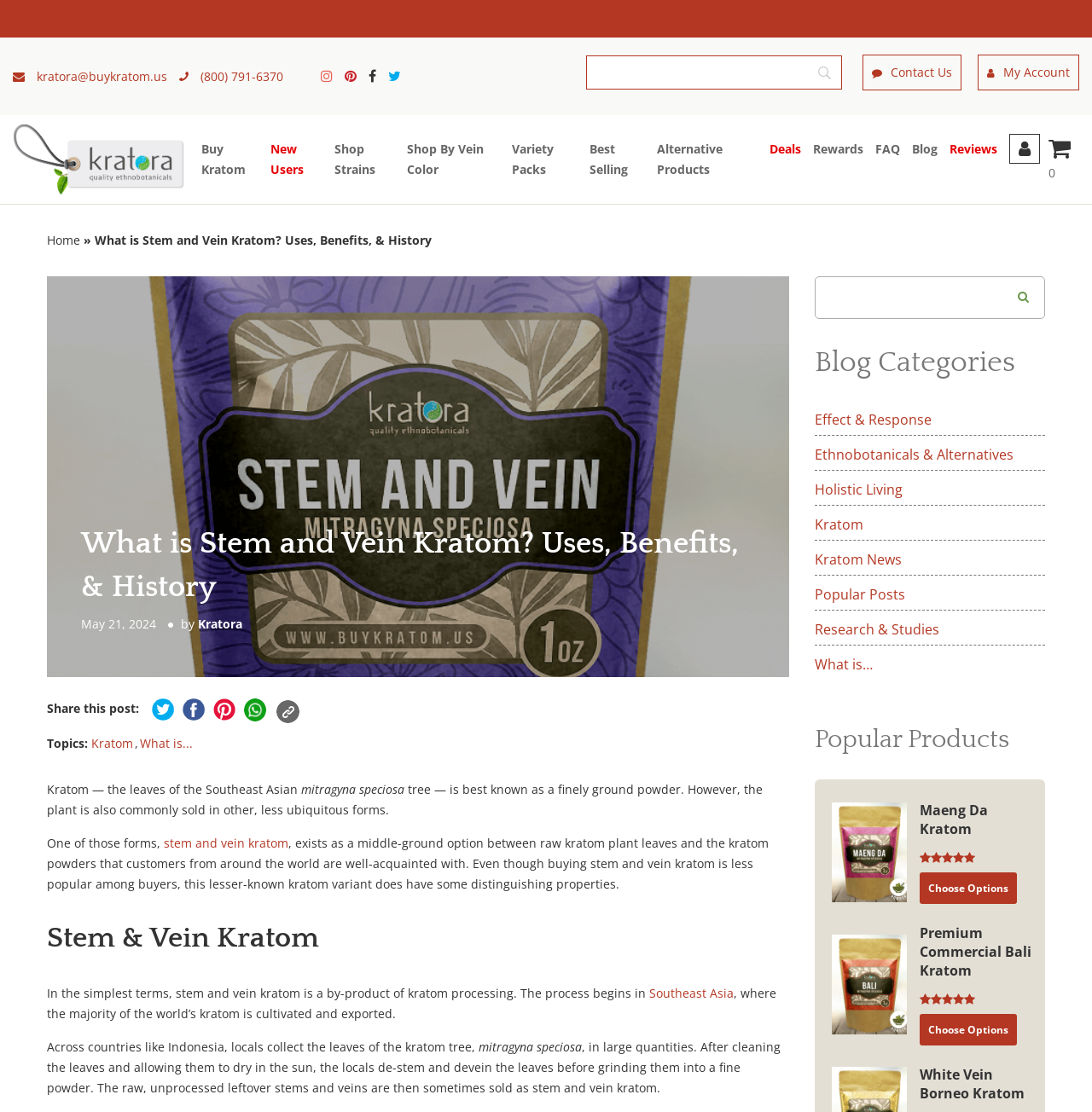Determine the bounding box coordinates of the element that should be clicked to execute the following command: "Click on the Kratora logo".

[0.012, 0.112, 0.169, 0.175]